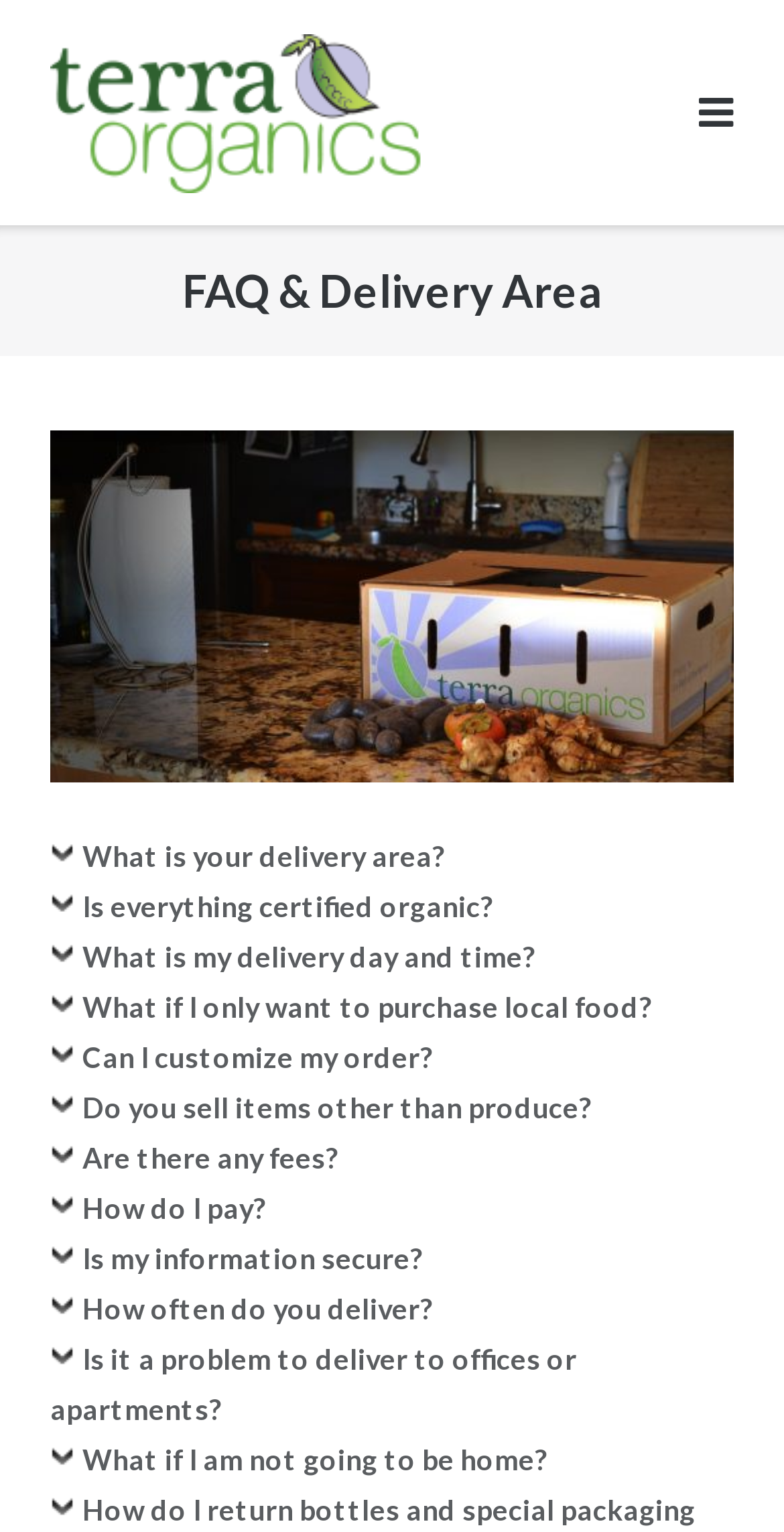Review the image closely and give a comprehensive answer to the question: What is the icon on the top-right corner of the webpage?

I looked at the top-right corner of the webpage, and found a button with the icon ''.